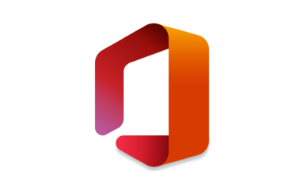Reply to the question below using a single word or brief phrase:
What is Microsoft Office used for?

Productivity, collaboration, and communication